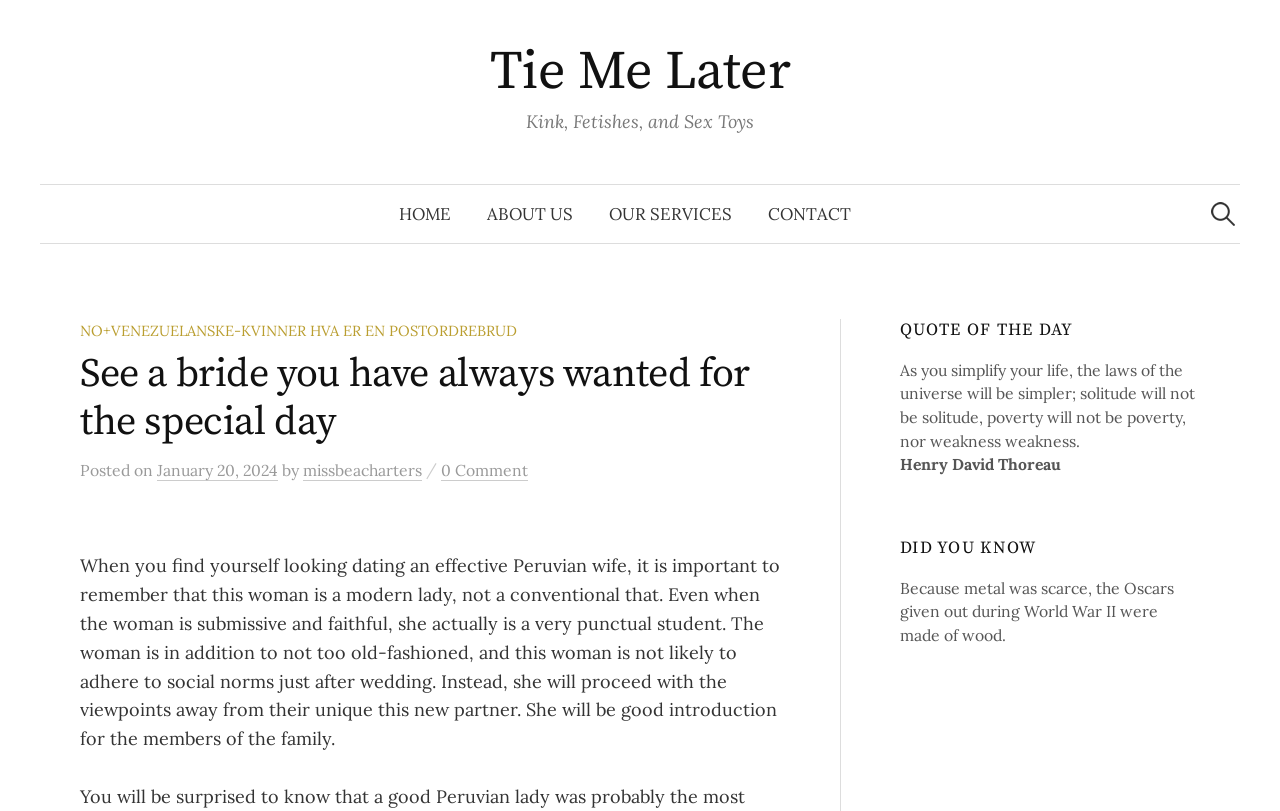Give a one-word or one-phrase response to the question:
How many search boxes are on the webpage?

1